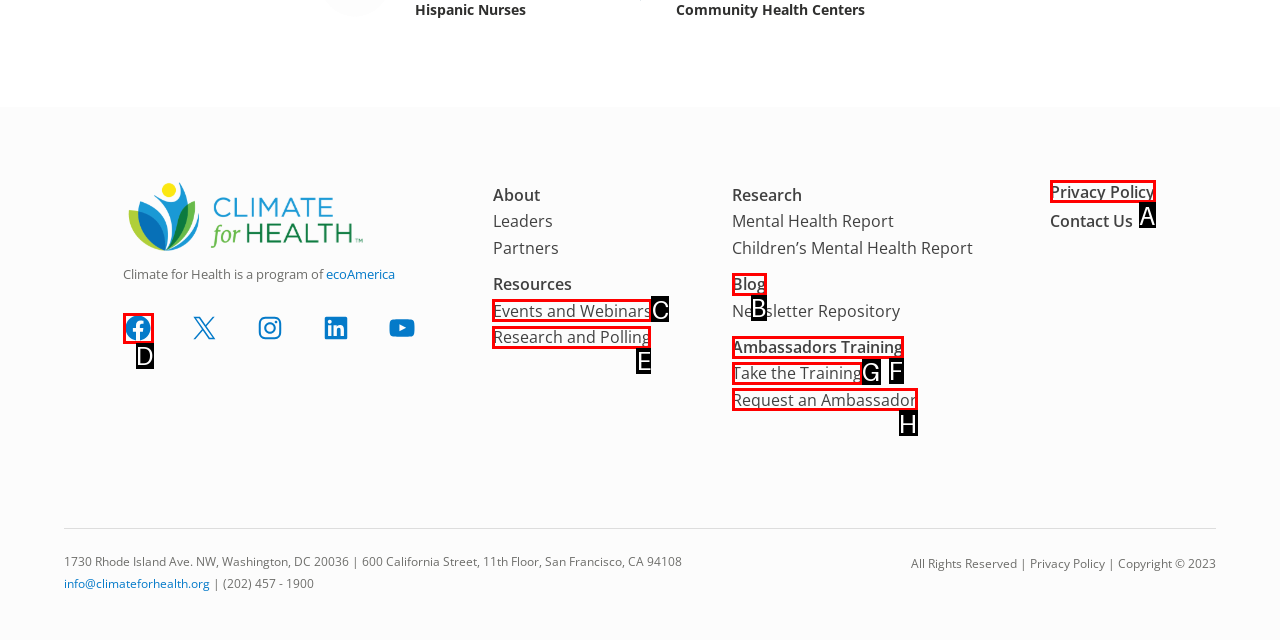Choose the letter of the UI element that aligns with the following description: Take the Training
State your answer as the letter from the listed options.

G